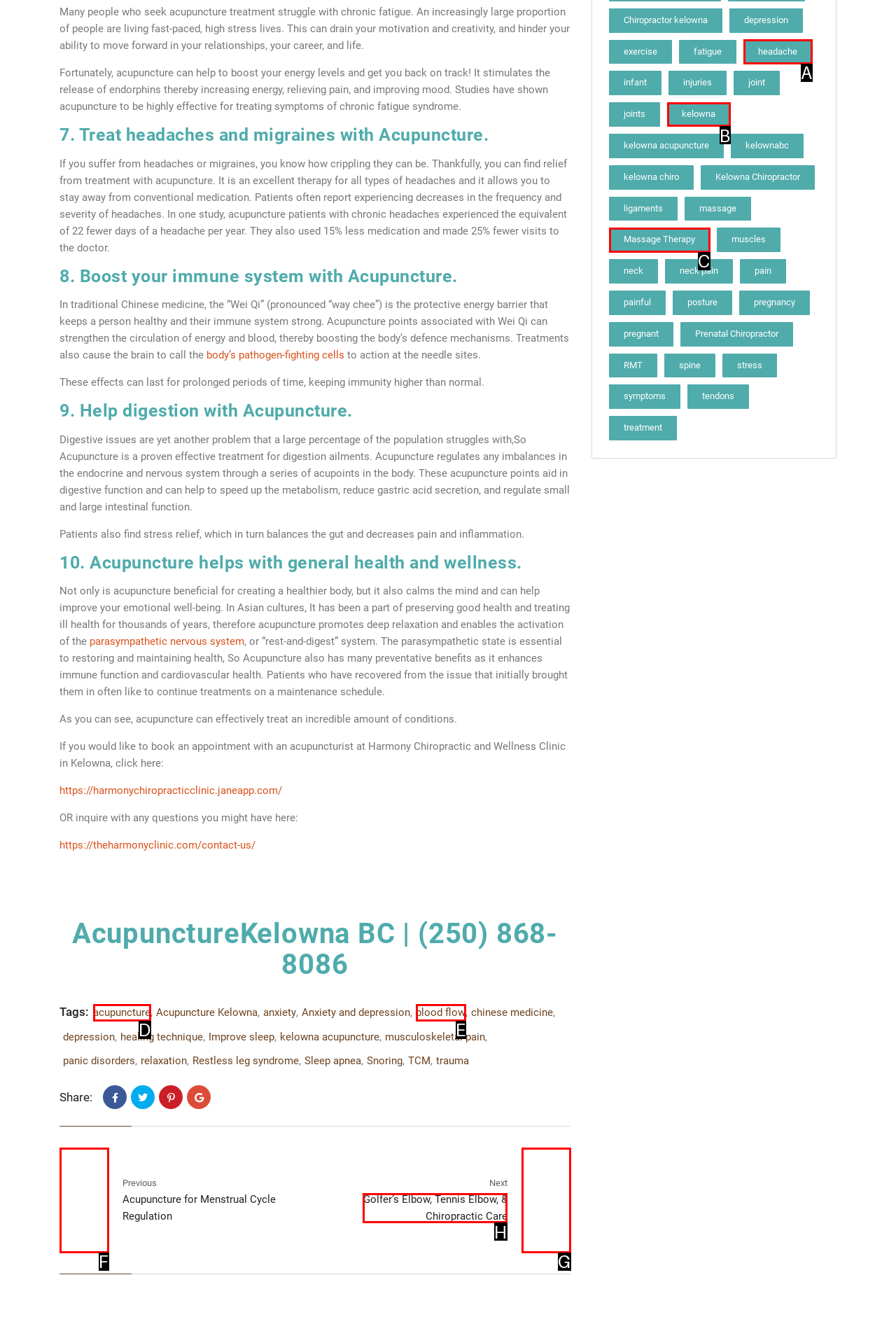Specify which element within the red bounding boxes should be clicked for this task: Learn about golfer’s elbow, tennis elbow, and chiropractic care Respond with the letter of the correct option.

H